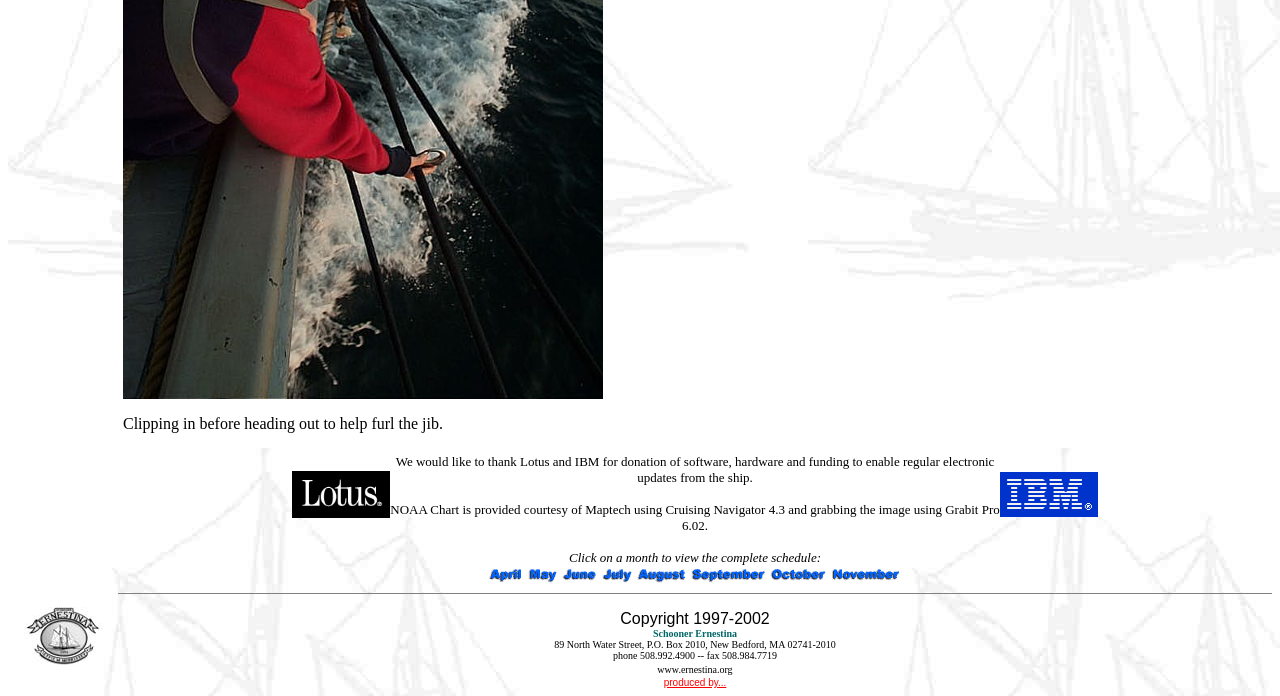Mark the bounding box of the element that matches the following description: "alt="November |"".

[0.646, 0.821, 0.706, 0.845]